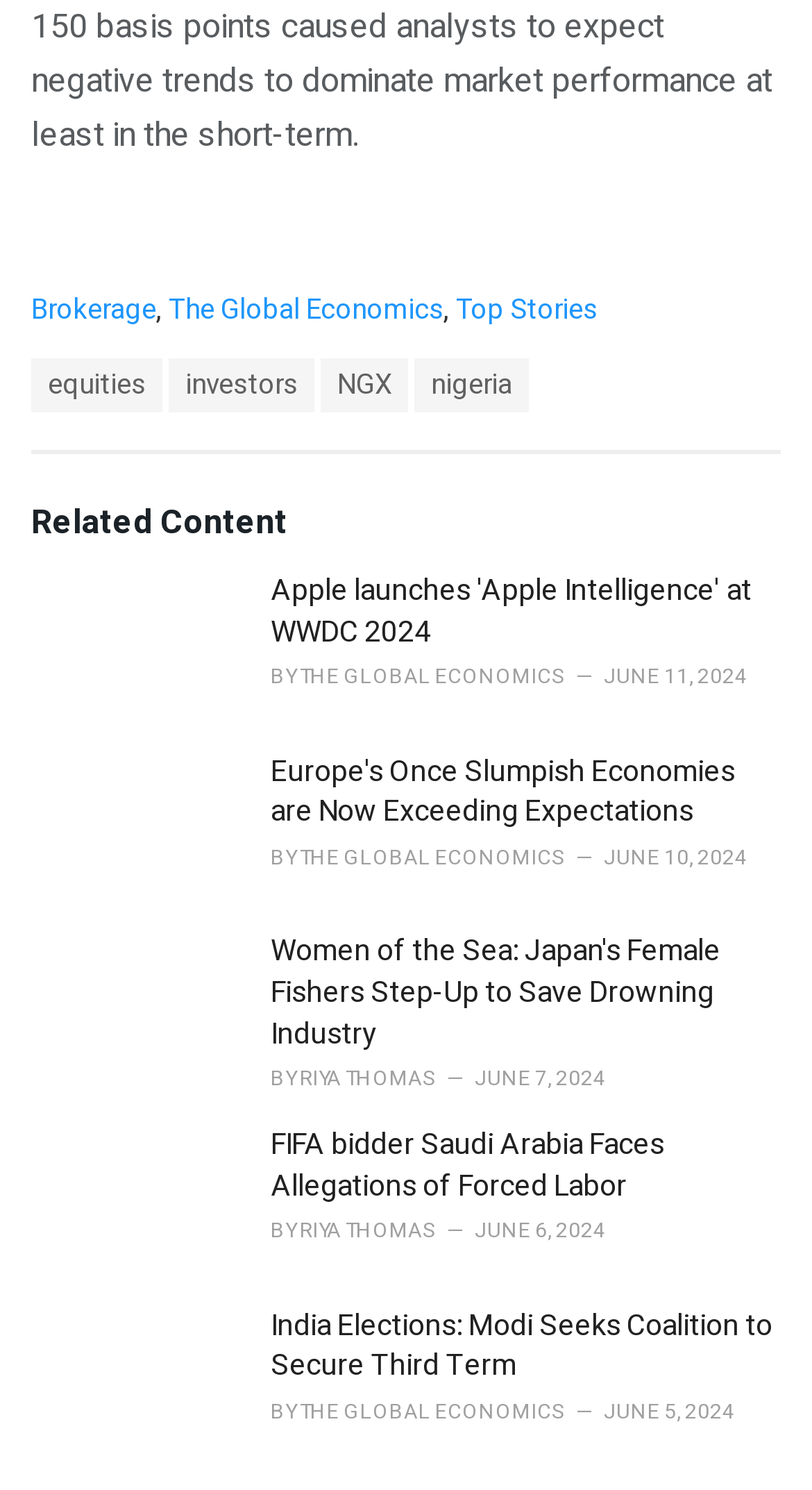Determine the bounding box coordinates of the element's region needed to click to follow the instruction: "Click on the 'Brokerage' link". Provide these coordinates as four float numbers between 0 and 1, formatted as [left, top, right, bottom].

[0.038, 0.194, 0.192, 0.222]